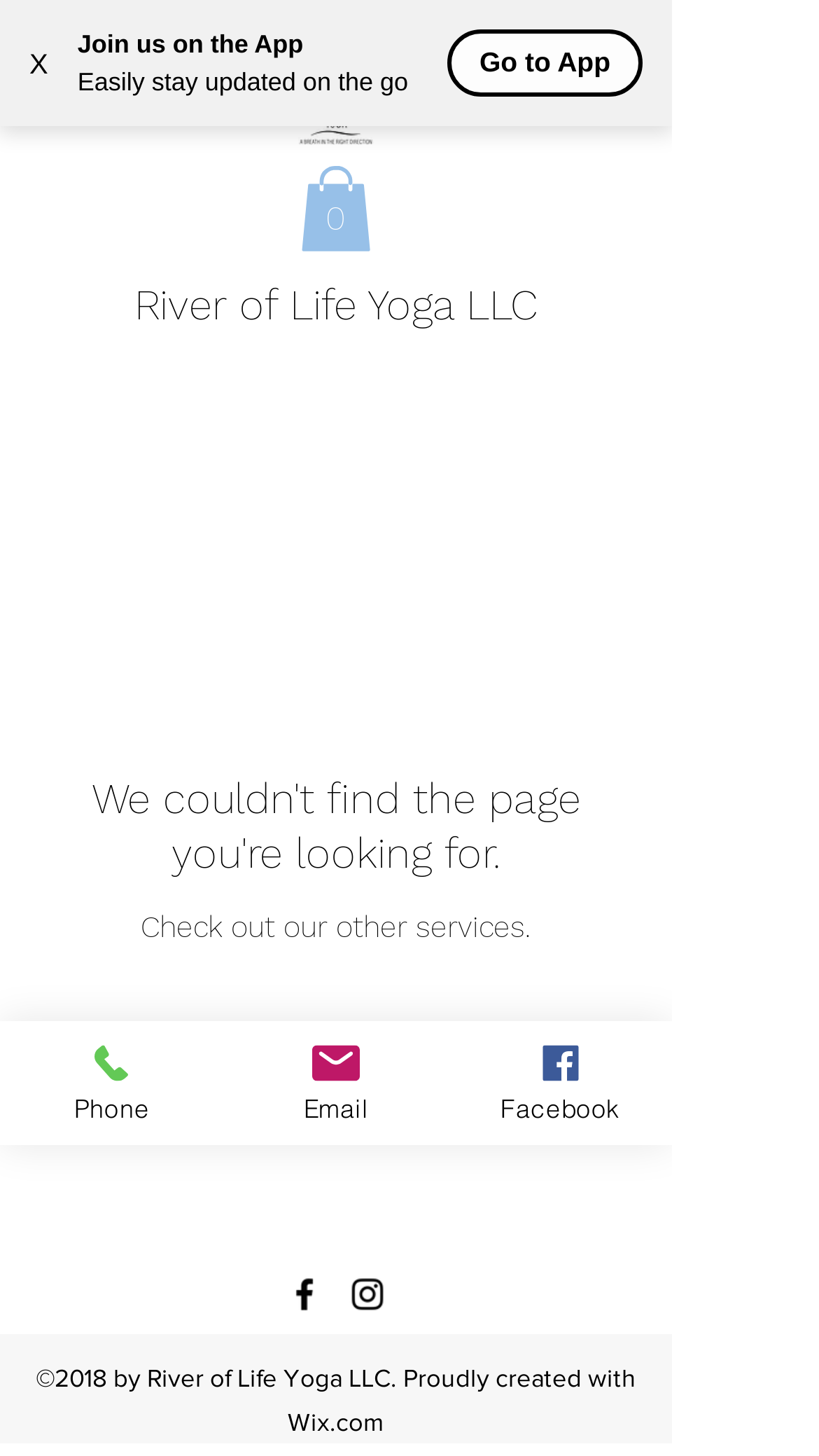Locate and provide the bounding box coordinates for the HTML element that matches this description: "River of Life Yoga LLC".

[0.164, 0.191, 0.656, 0.226]